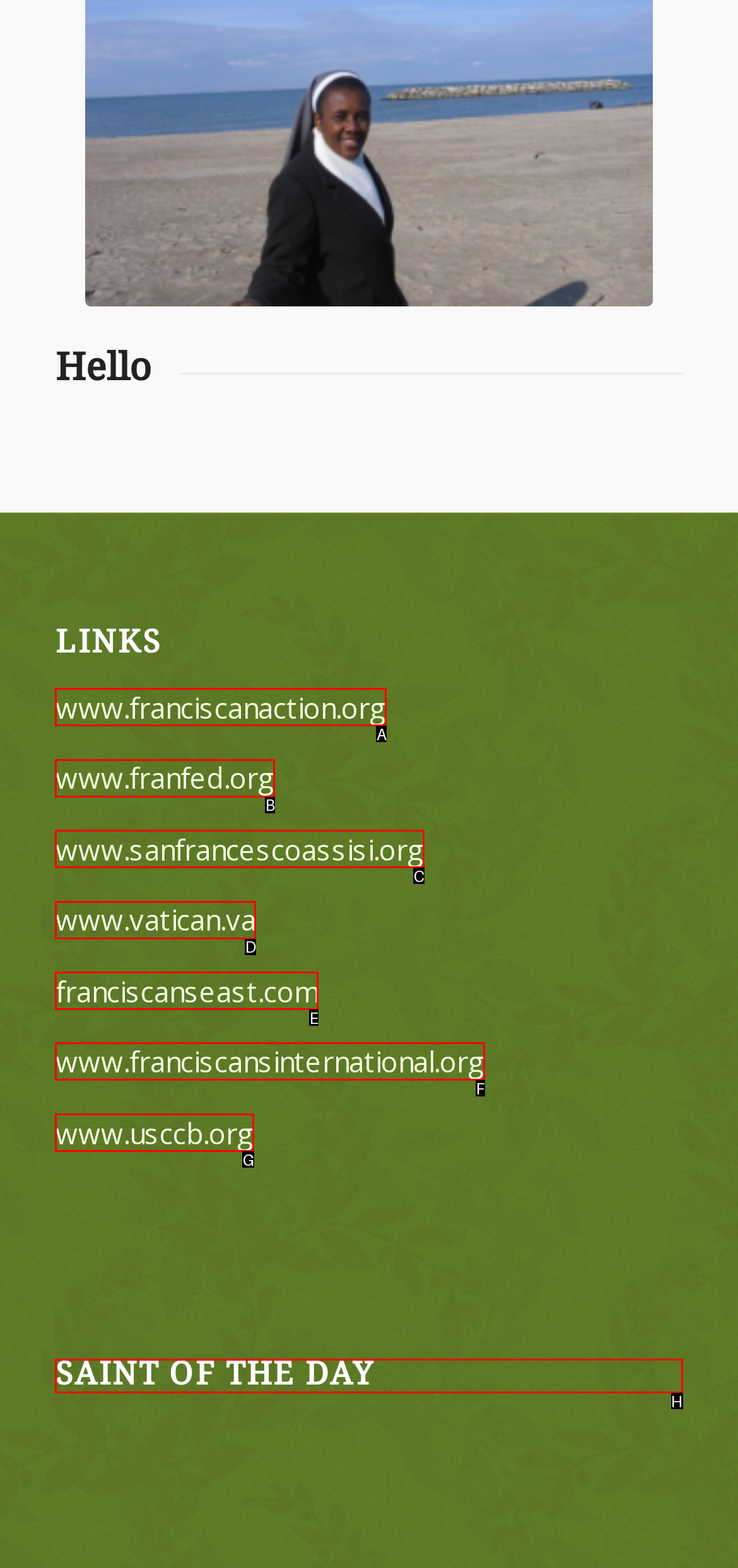Choose the HTML element that needs to be clicked for the given task: check out the Franciscan International website Respond by giving the letter of the chosen option.

F